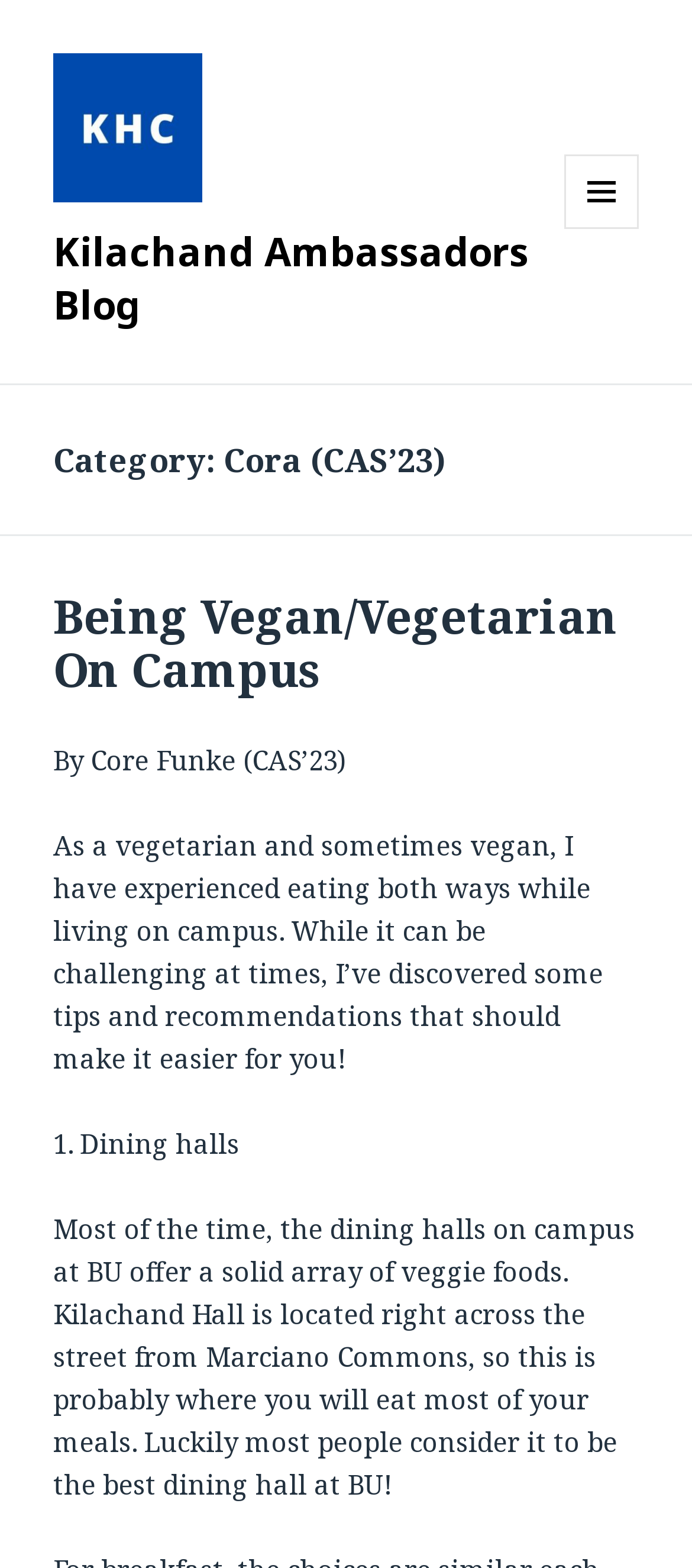Offer an in-depth caption of the entire webpage.

The webpage is about Cora, a Kilachand Ambassador, and her blog post about being vegan/vegetarian on campus. At the top, there is a link to the Kilachand Ambassadors Blog, accompanied by an image with the same name. Below this, there is another link to the Kilachand Ambassadors Blog, taking up a significant portion of the page. 

To the top right, there is a button labeled "MENU AND WIDGETS" that, when expanded, controls a secondary section. Below this button, there is a header section that spans the entire width of the page. Within this section, there is a heading that categorizes the post as being about Cora (CAS'23). 

Below the category heading, there is another header section that contains the title of the blog post, "Being Vegan/Vegetarian On Campus", which is also a link. The author of the post, Core Funke (CAS'23), is credited below the title. The main content of the post follows, which discusses the author's experience as a vegetarian and sometimes vegan on campus. The text is divided into sections, with the first section titled "1. Dining halls", which discusses the options available in the dining halls on campus.